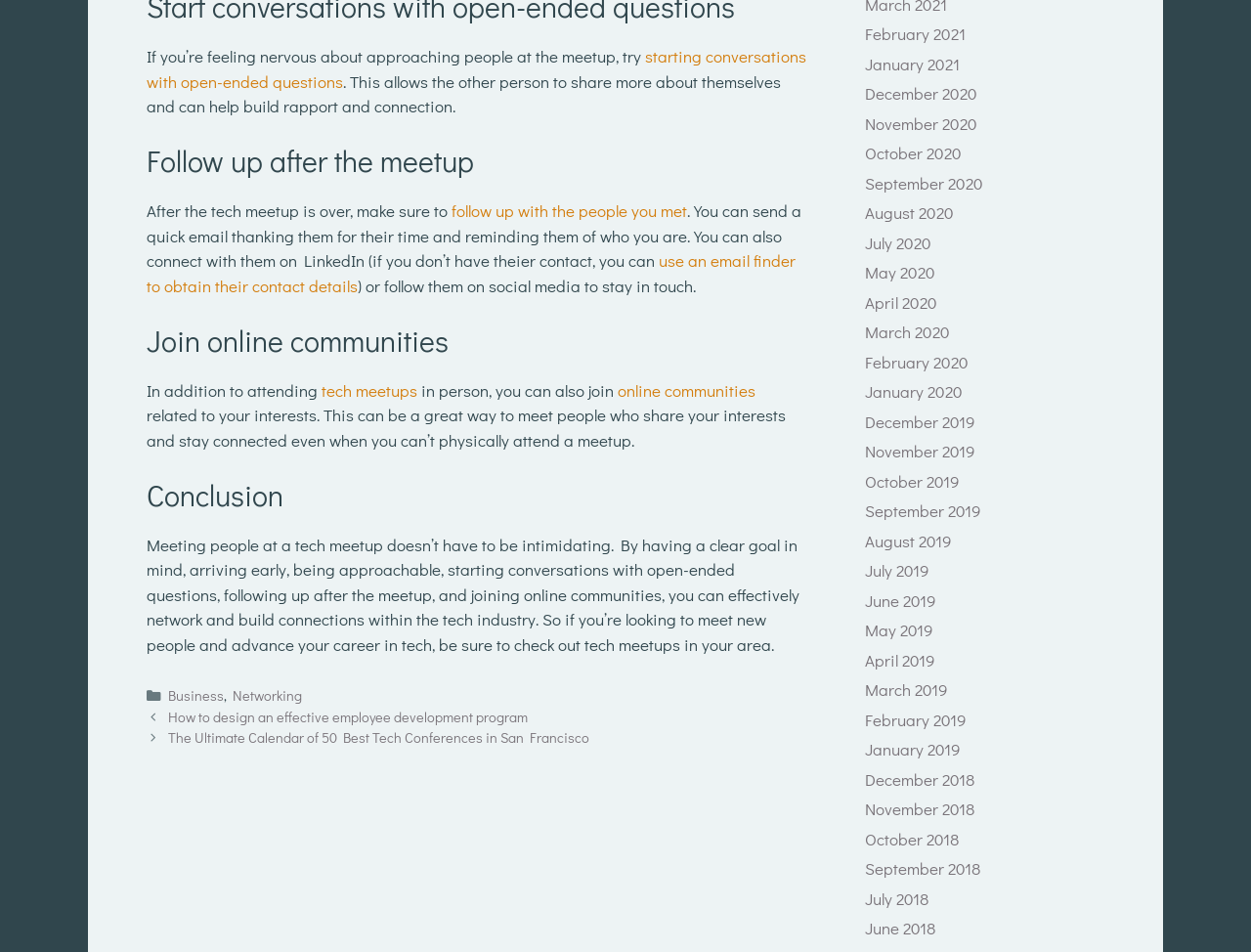Please locate the bounding box coordinates of the region I need to click to follow this instruction: "Follow up with the people you met".

[0.361, 0.21, 0.549, 0.233]